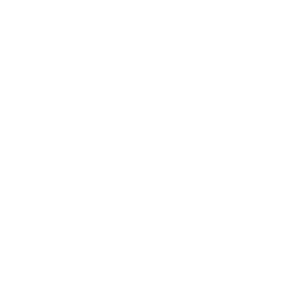What is the chart intended for? Refer to the image and provide a one-word or short phrase answer.

House Flags and Outdoor Flags